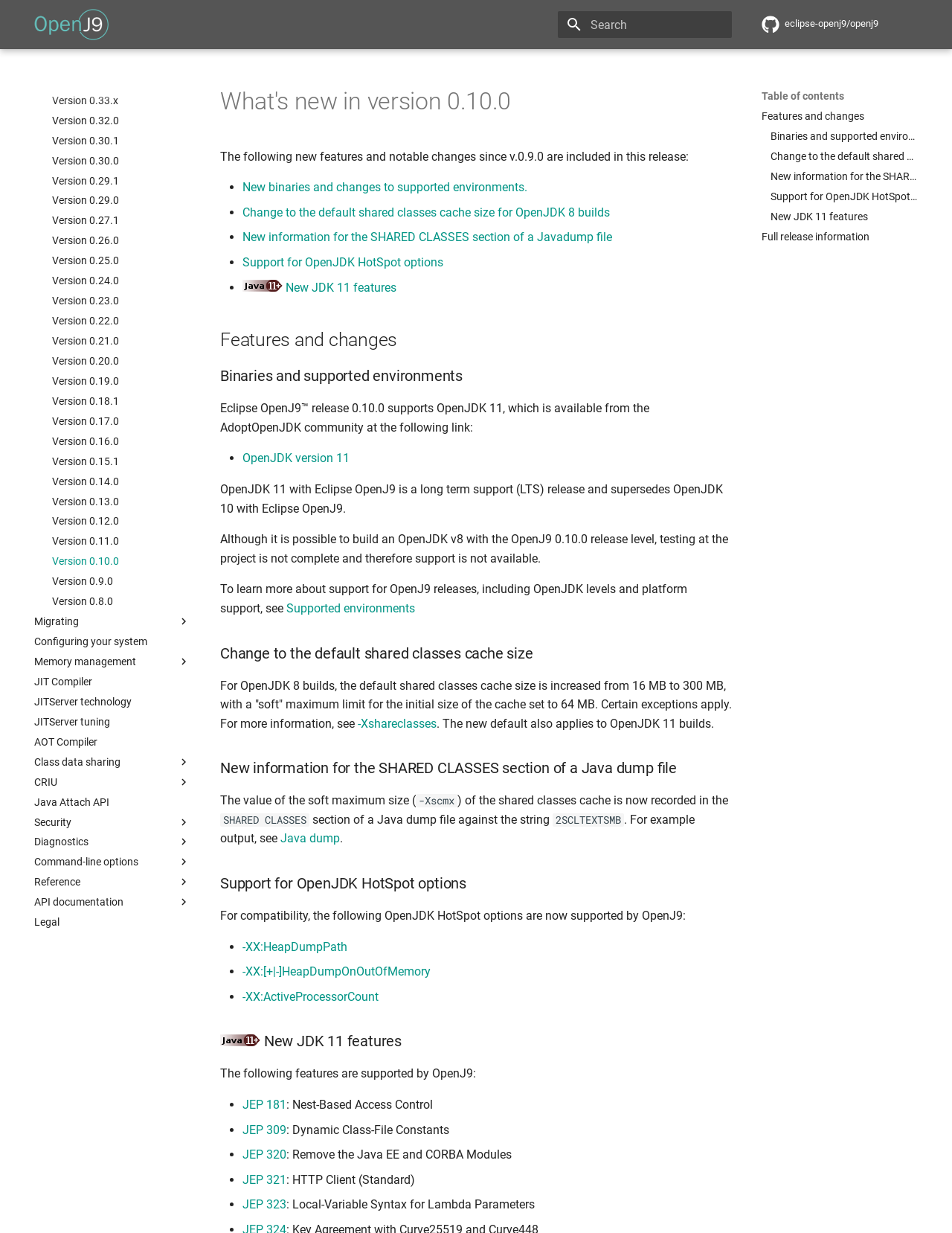Locate the bounding box of the UI element based on this description: "Version 0.14.0". Provide four float numbers between 0 and 1 as [left, top, right, bottom].

[0.055, 0.385, 0.2, 0.396]